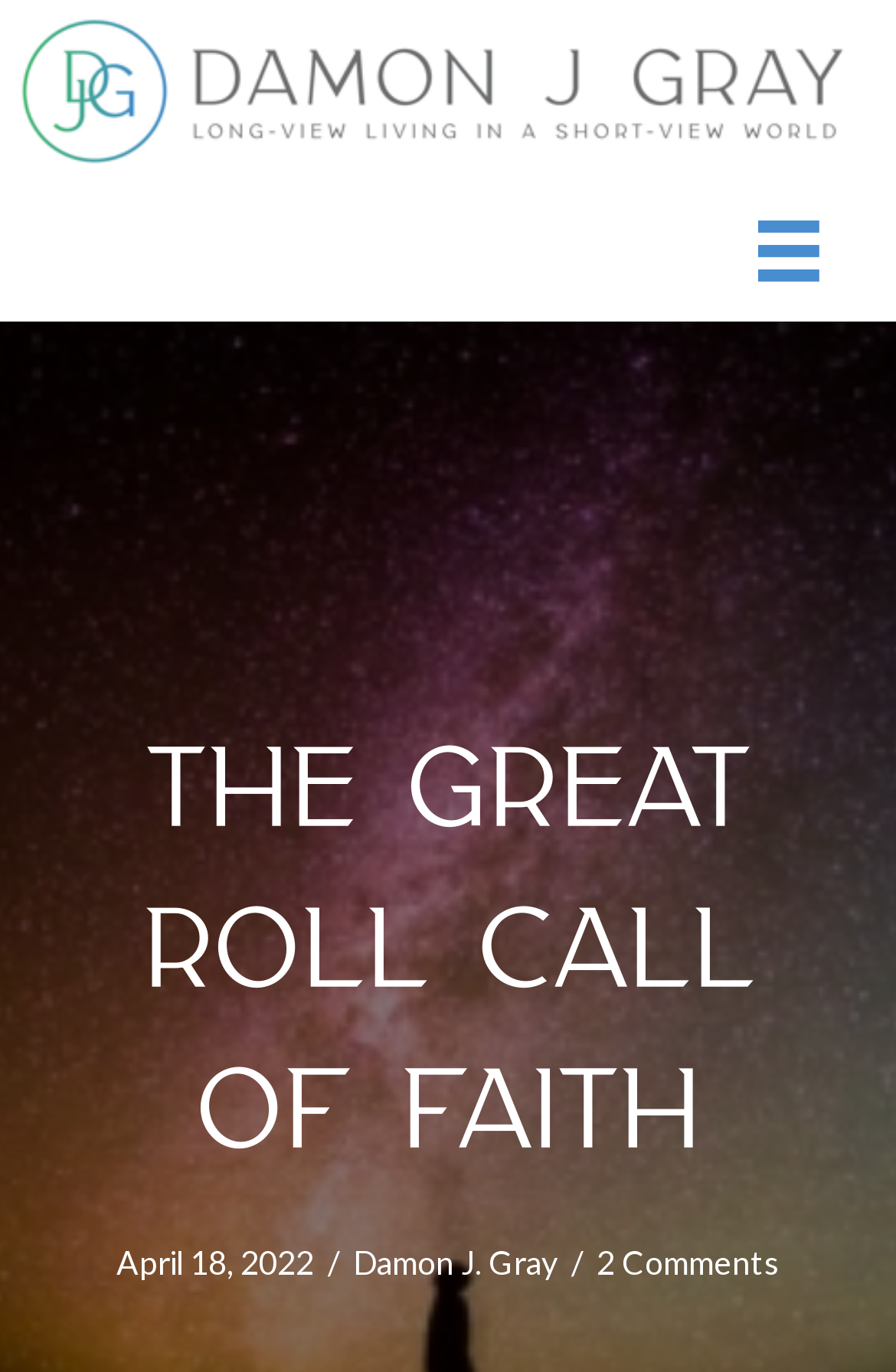What is the logo of the website? Using the information from the screenshot, answer with a single word or phrase.

Logo-Horizontal